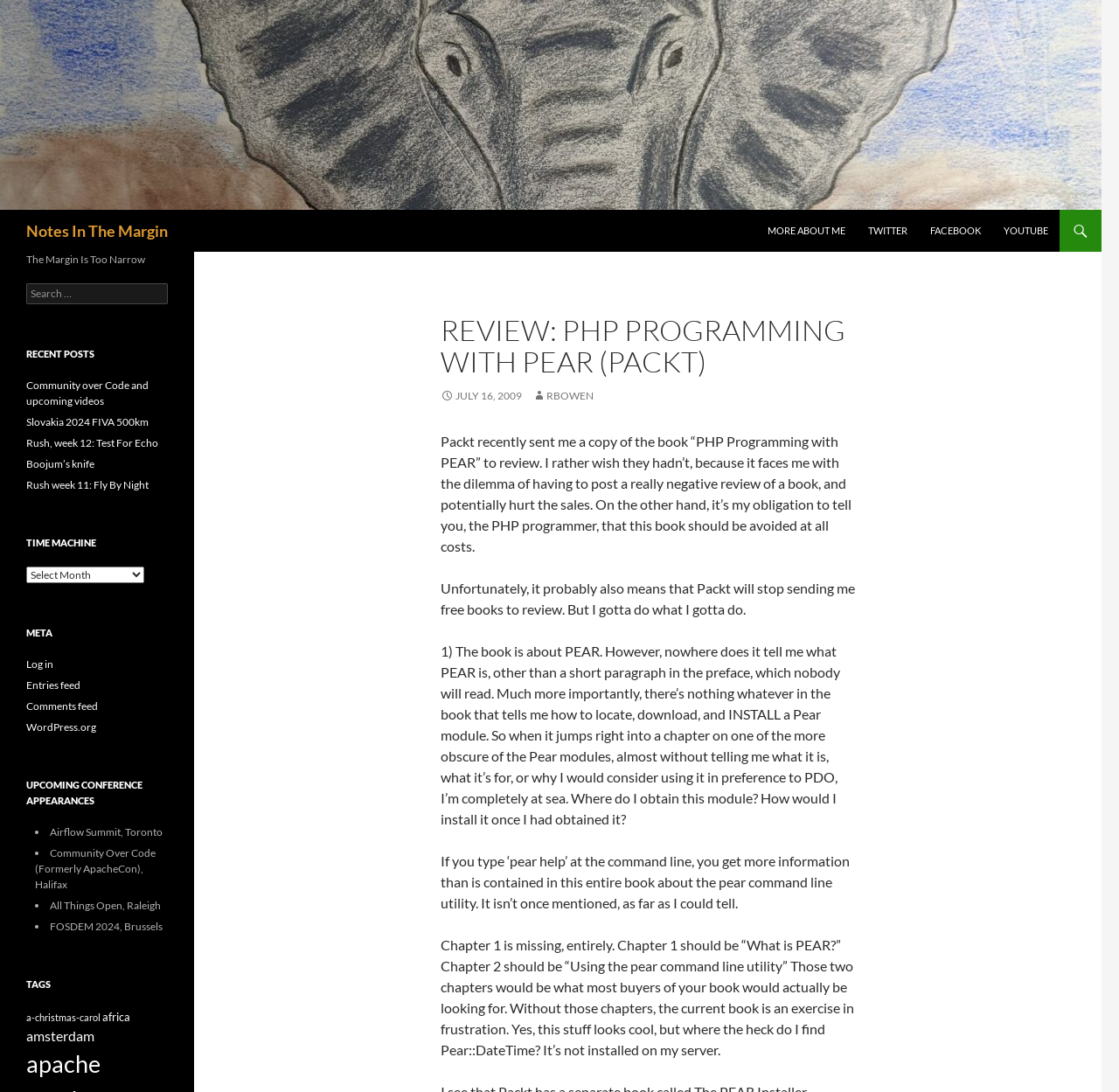Convey a detailed summary of the webpage, mentioning all key elements.

This webpage is a blog post titled "Review: PHP Programming with PEAR (Packt) | Notes In The Margin". At the top, there is a header section with a logo image and a link to "Notes In The Margin" on the left, and a search bar and several social media links on the right. Below the header, there is a main content section with a heading "REVIEW: PHP PROGRAMMING WITH PEAR (PACKT)" followed by a series of paragraphs reviewing the book. The review is negative, stating that the book lacks essential information and is poorly organized.

To the right of the main content, there is a sidebar with several sections, including "The Margin Is Too Narrow", "RECENT POSTS", "TIME MACHINE", "META", and "UPCOMING CONFERENCE APPEARANCES". The "RECENT POSTS" section lists several recent blog posts, while the "TIME MACHINE" section has a dropdown menu. The "META" section has links to log in, entries feed, comments feed, and WordPress.org. The "UPCOMING CONFERENCE APPEARANCES" section lists several upcoming conferences with dates and locations.

At the bottom of the page, there is a "TAGS" section with links to various tags, including "a-christmas-carol", "africa", "amsterdam", and "apache", each with a number of items associated with it.